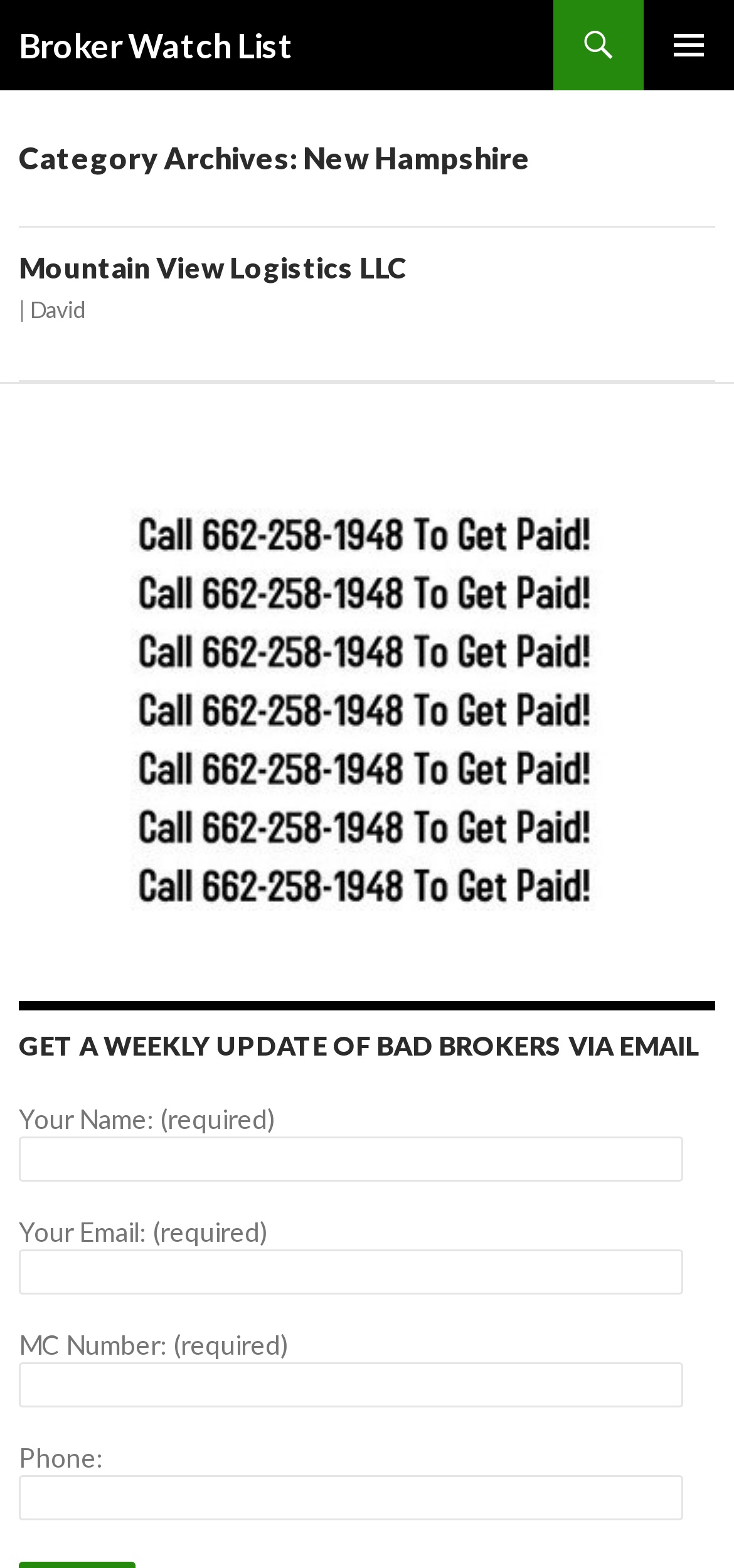Identify the bounding box coordinates of the clickable region necessary to fulfill the following instruction: "Enter your email". The bounding box coordinates should be four float numbers between 0 and 1, i.e., [left, top, right, bottom].

[0.026, 0.797, 0.931, 0.826]